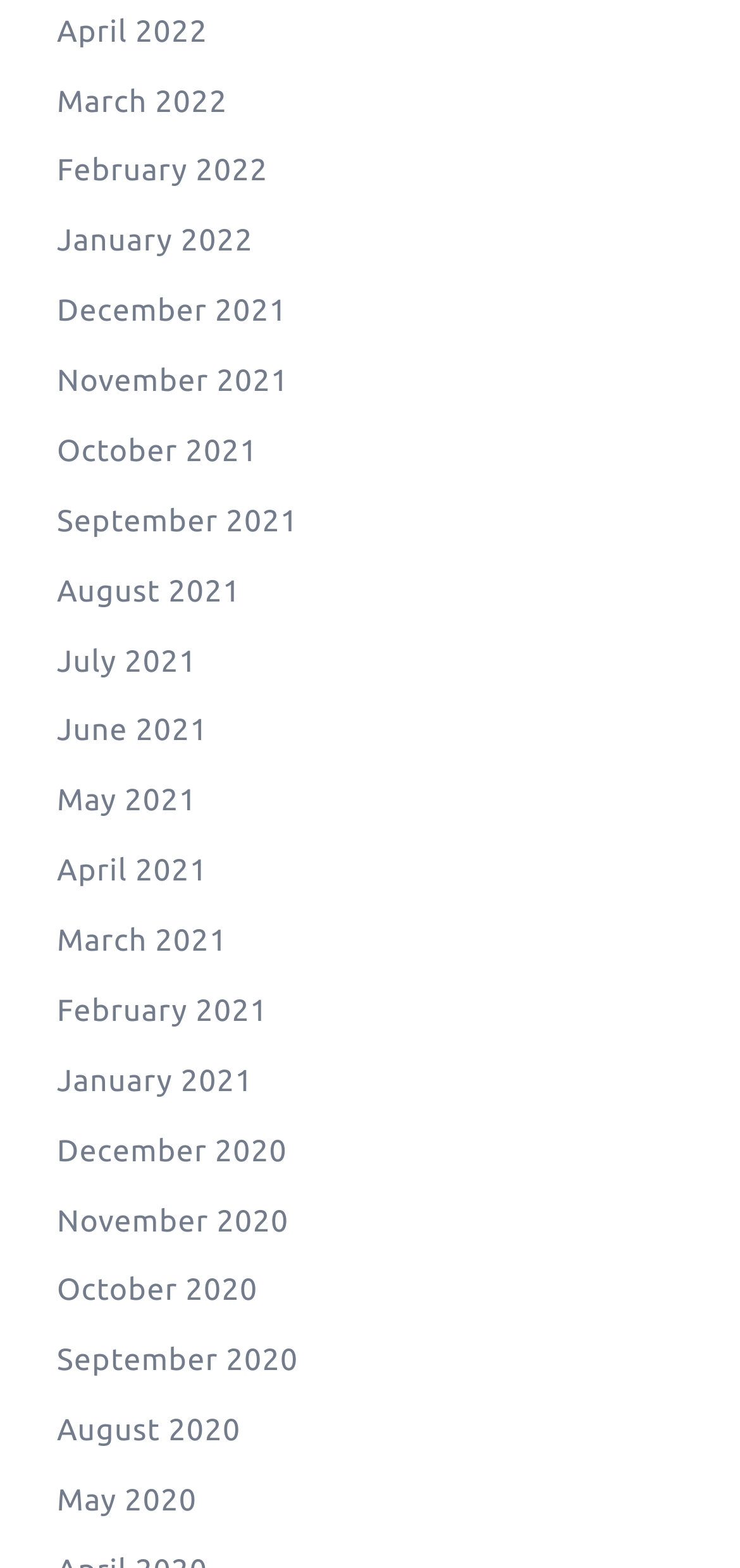Find the bounding box coordinates of the area that needs to be clicked in order to achieve the following instruction: "view March 2021". The coordinates should be specified as four float numbers between 0 and 1, i.e., [left, top, right, bottom].

[0.077, 0.589, 0.307, 0.611]